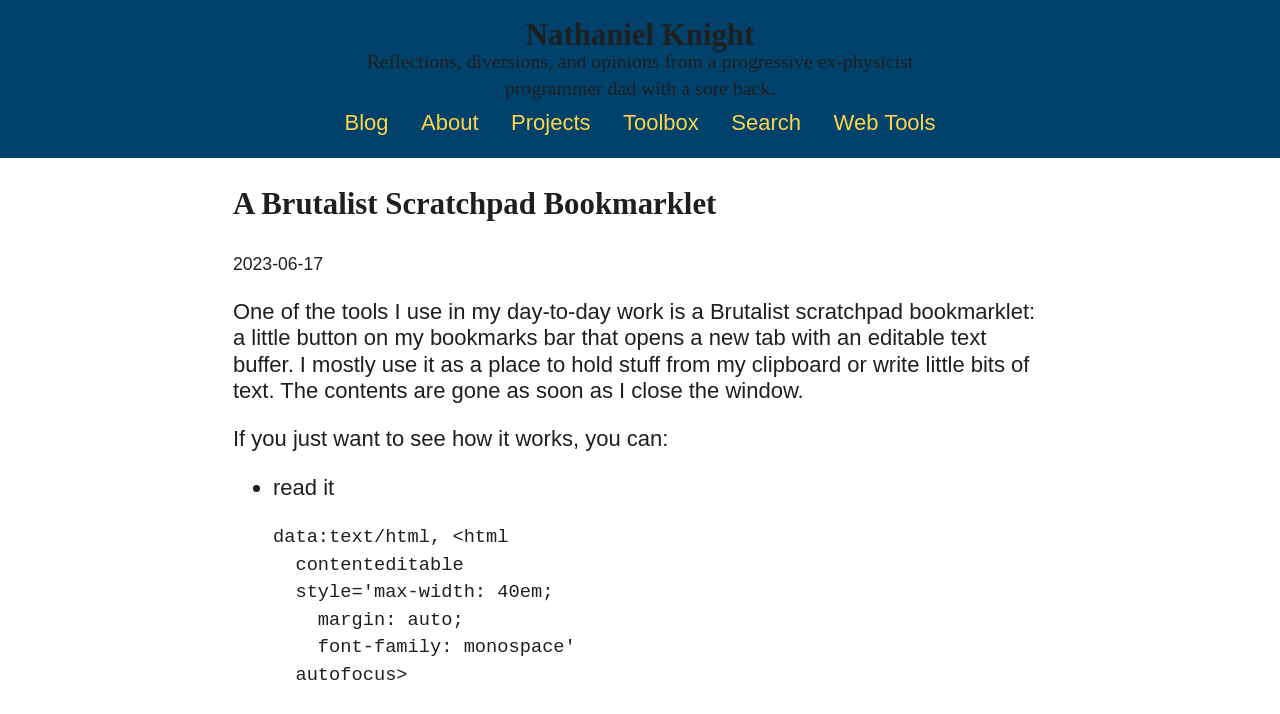Please specify the bounding box coordinates in the format (top-left x, top-left y, bottom-right x, bottom-right y), with values ranging from 0 to 1. Identify the bounding box for the UI component described as follows: Web Tools

[0.646, 0.145, 0.736, 0.198]